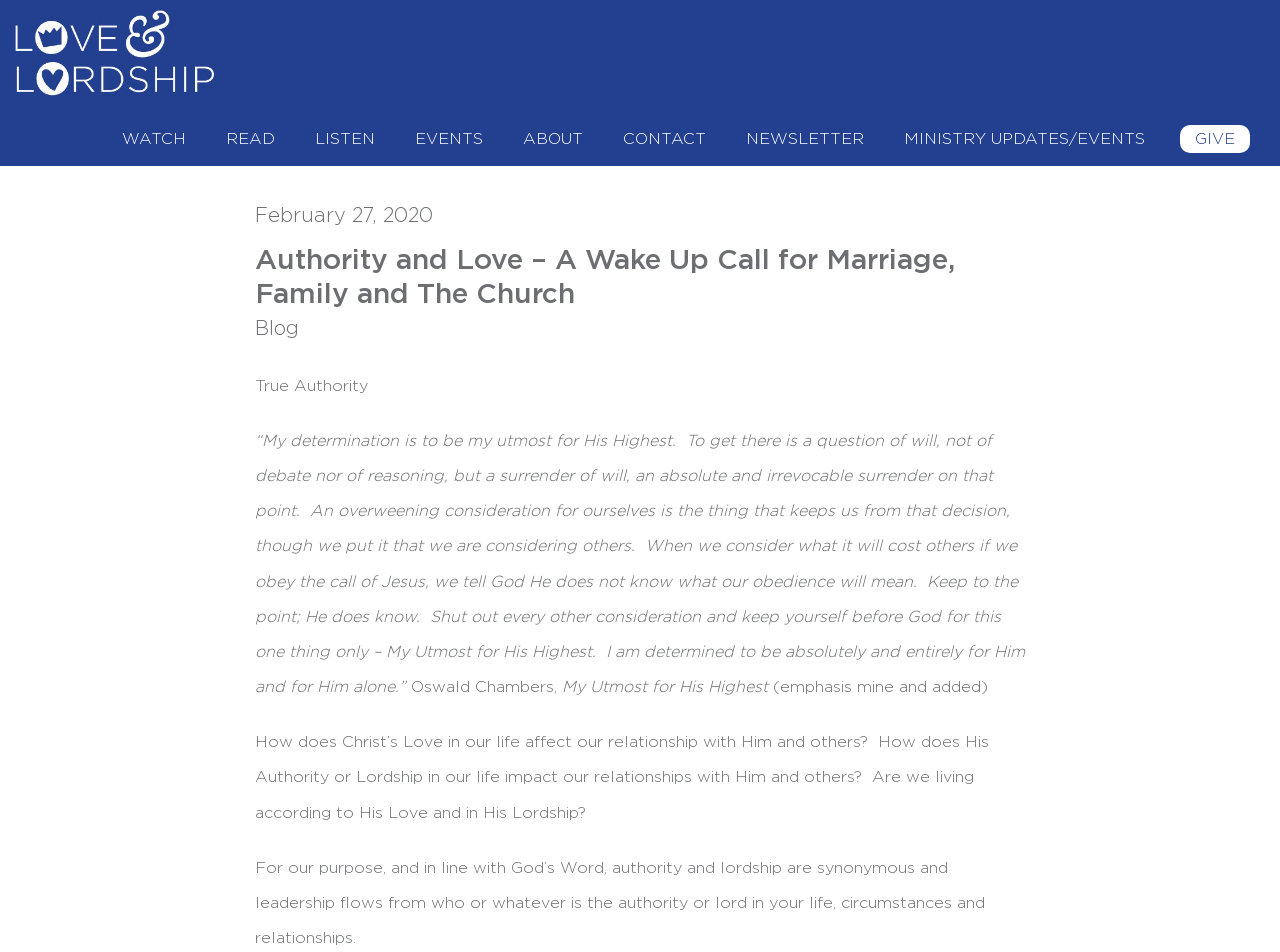What is the theme of the blog post?
Please respond to the question with a detailed and informative answer.

I analyzed the content of the blog post and found that it discusses the theme of 'Love and Lordship' in the context of marriage, family, and the church.